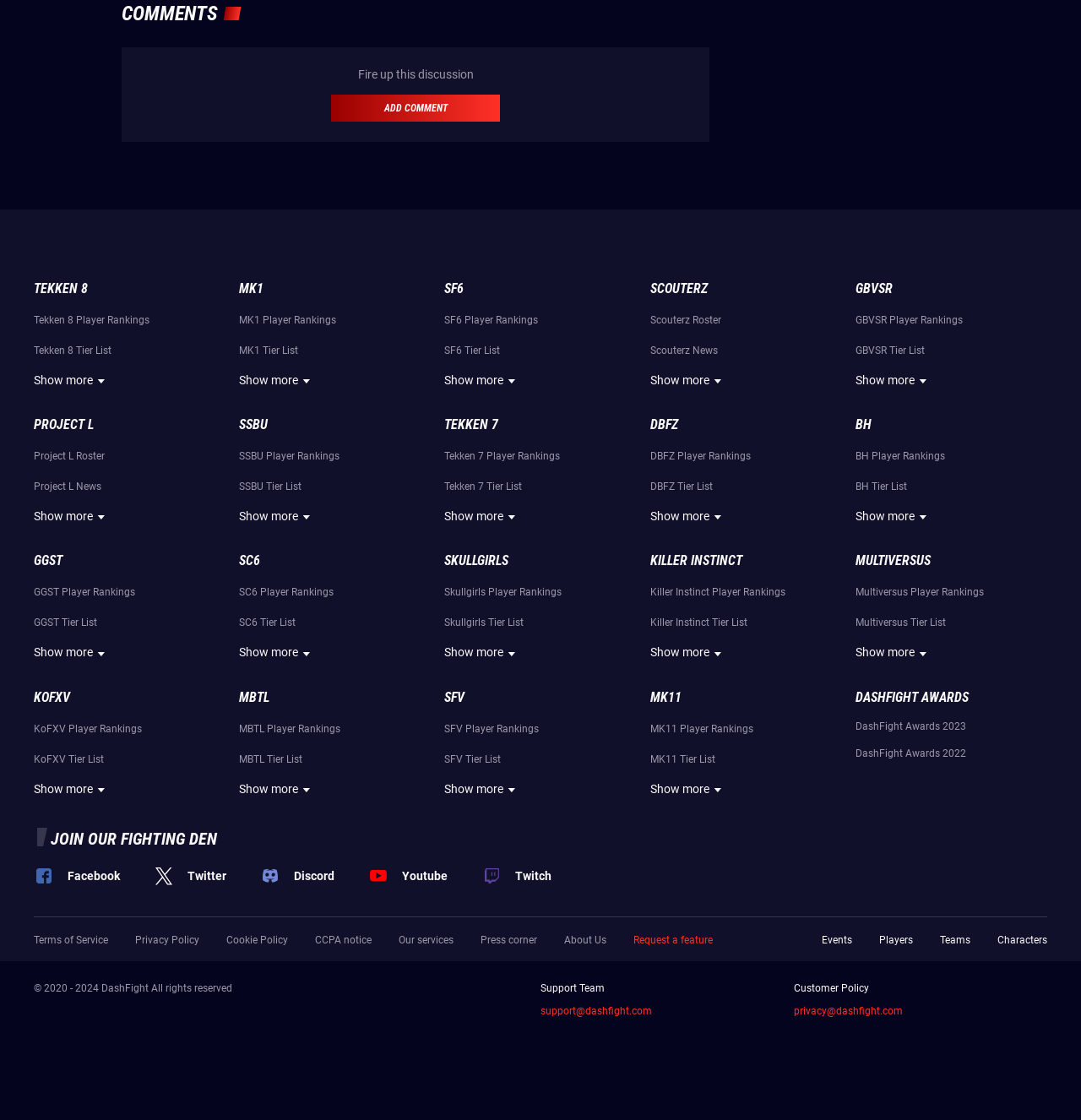Locate the bounding box coordinates of the clickable element to fulfill the following instruction: "View Tekken 8 Player Rankings". Provide the coordinates as four float numbers between 0 and 1 in the format [left, top, right, bottom].

[0.031, 0.28, 0.138, 0.291]